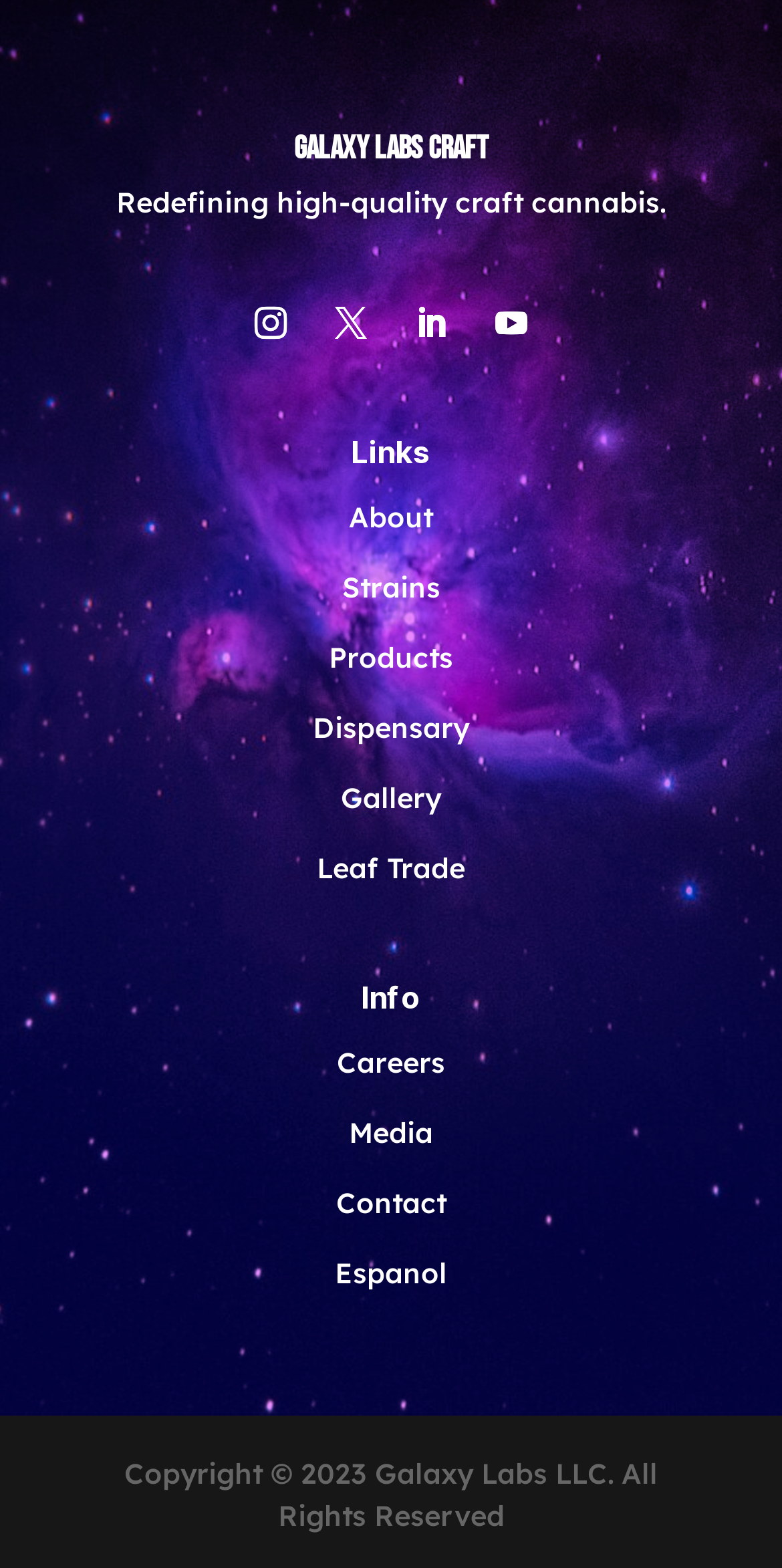Pinpoint the bounding box coordinates of the area that must be clicked to complete this instruction: "Check Careers info".

[0.431, 0.666, 0.569, 0.689]